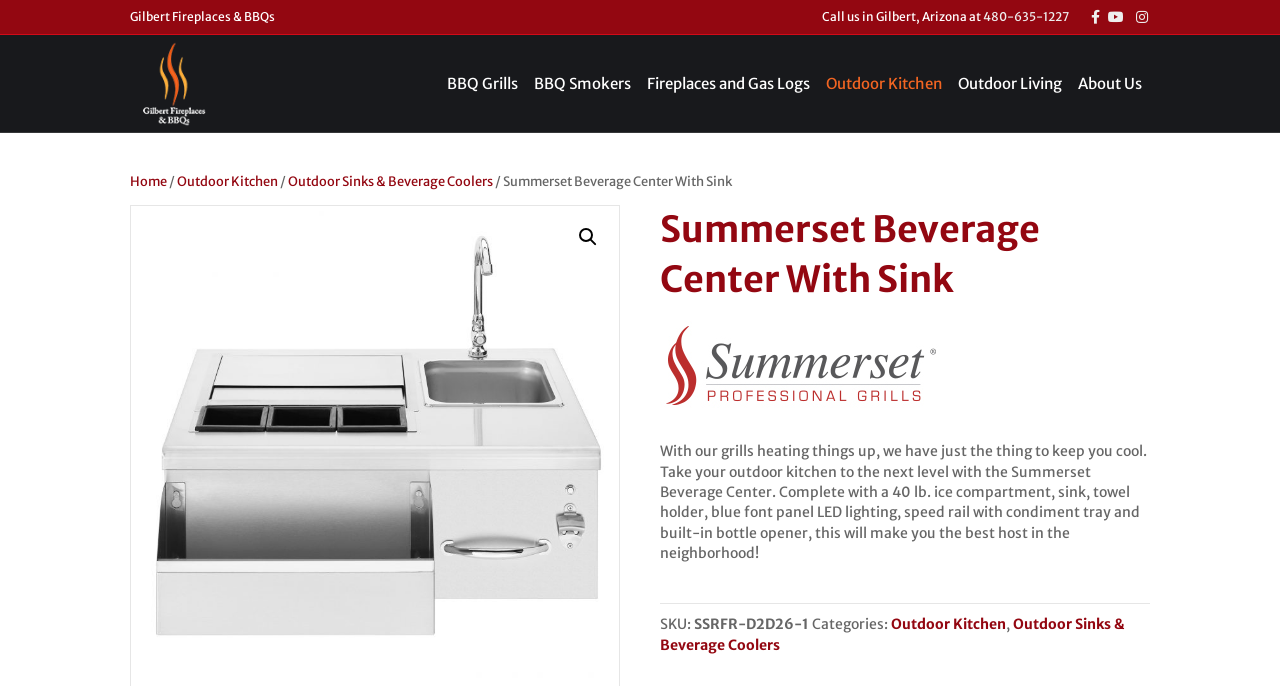Please locate the bounding box coordinates of the element that should be clicked to achieve the given instruction: "Call the phone number".

[0.768, 0.013, 0.835, 0.035]